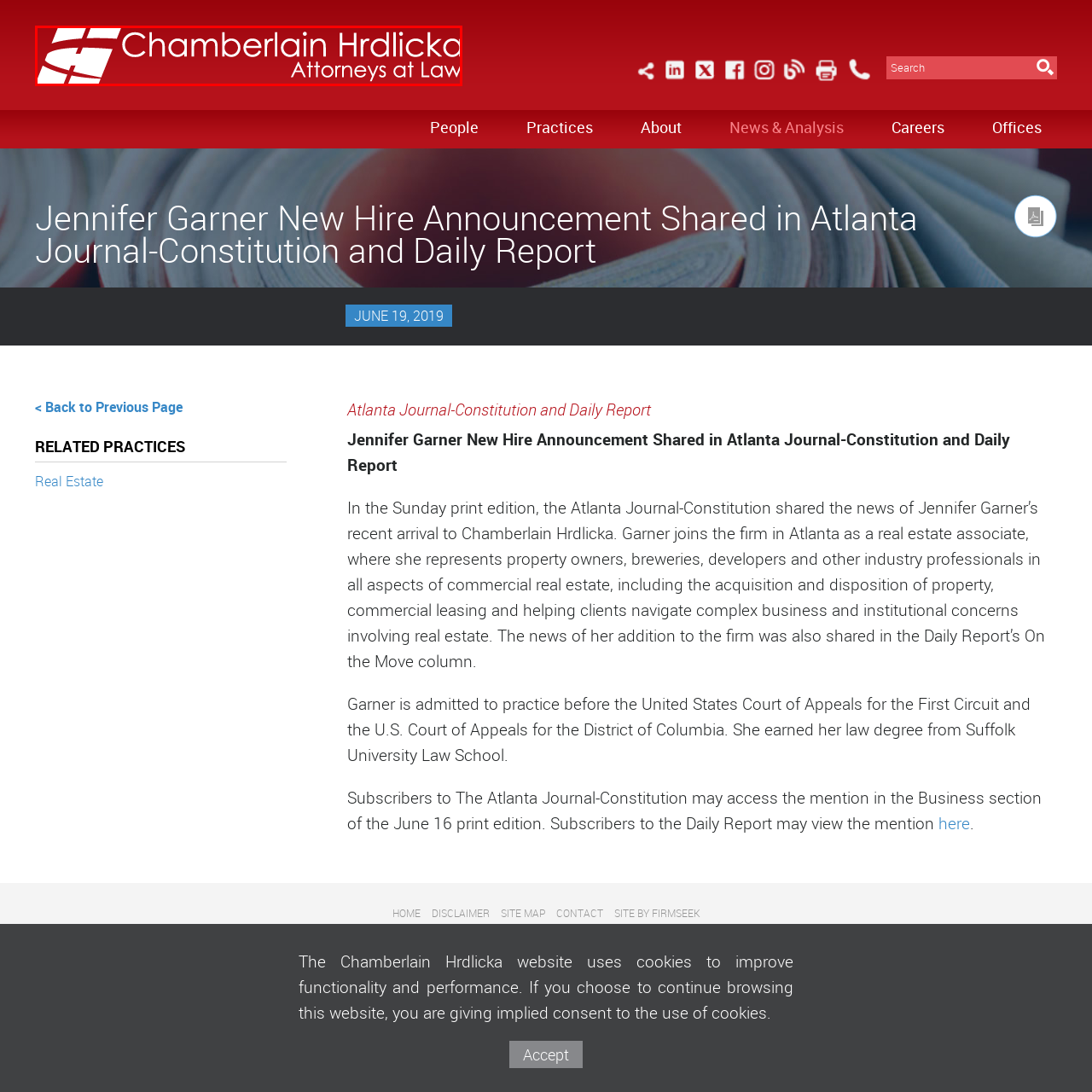What is written below the firm's name?
Observe the image within the red bounding box and formulate a detailed response using the visual elements present.

The phrase 'Attorneys at Law' is written in a smaller font below the firm's name 'Chamberlain Hrdlicka', emphasizing the firm's professional focus and commitment to providing high-quality legal services.